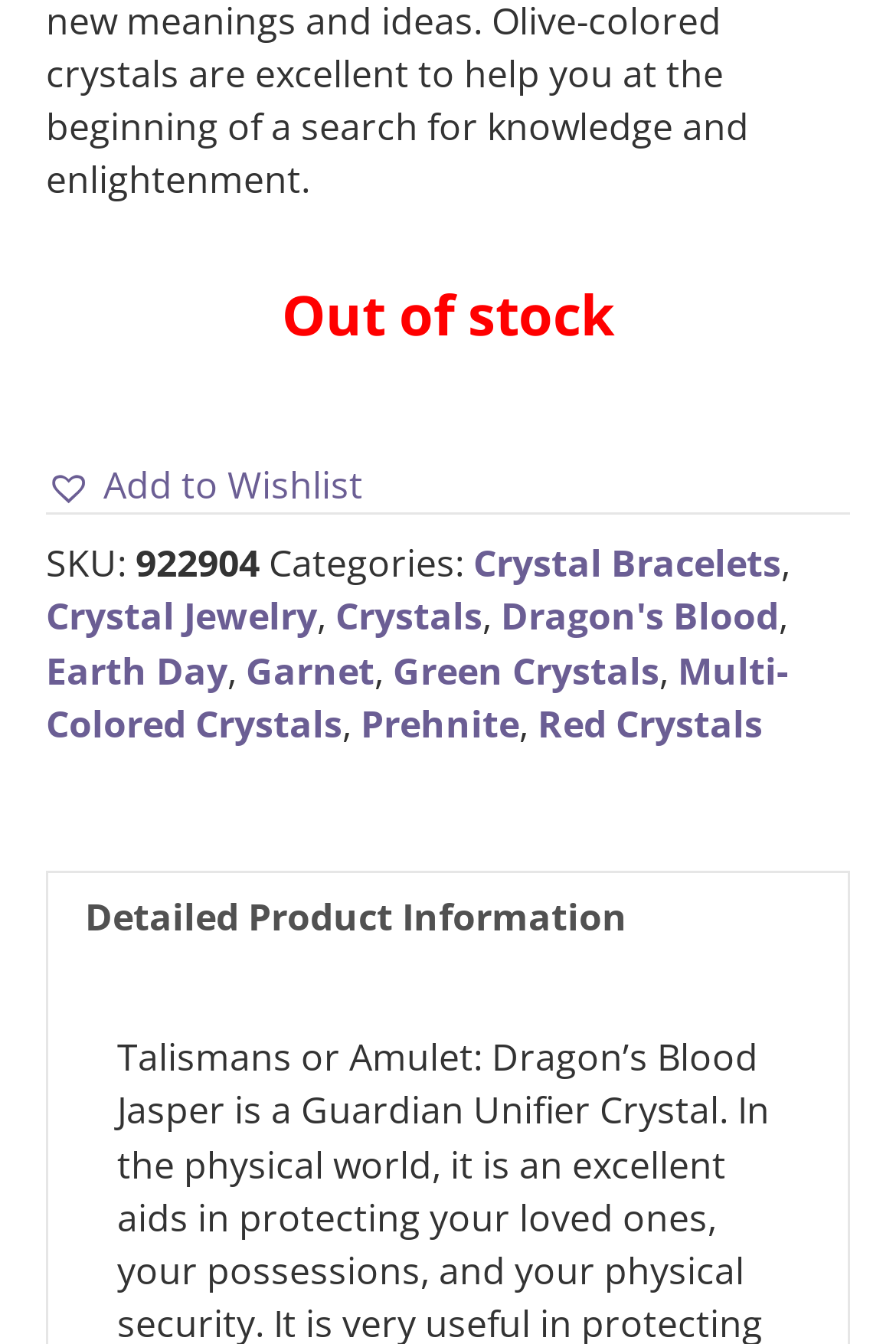Please identify the bounding box coordinates of the element's region that needs to be clicked to fulfill the following instruction: "View Detailed Product Information". The bounding box coordinates should consist of four float numbers between 0 and 1, i.e., [left, top, right, bottom].

[0.095, 0.65, 0.905, 0.717]